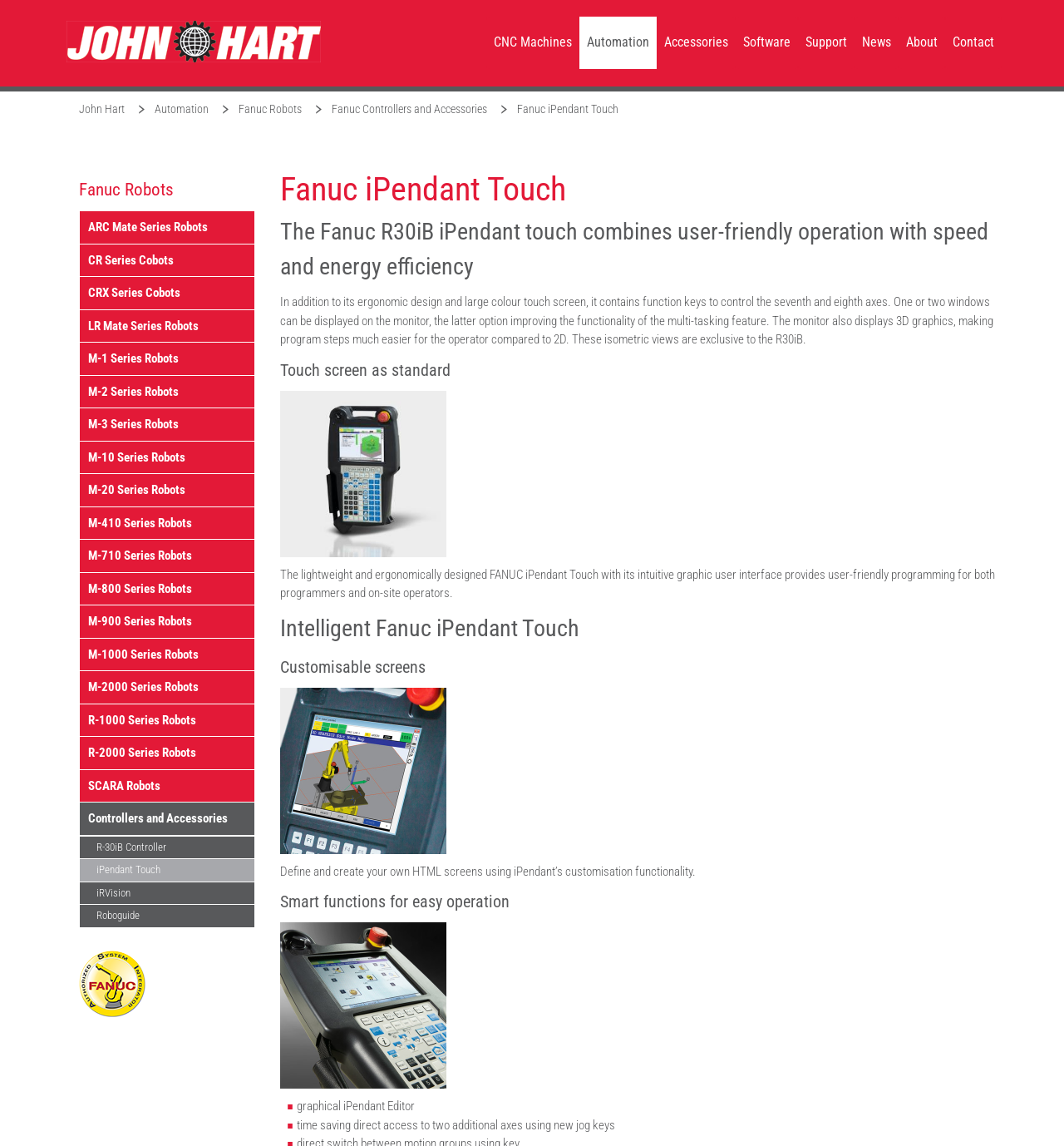Analyze the image and give a detailed response to the question:
What is the name of the company at the top left corner?

By looking at the top left corner of the webpage, I can see a link with the text 'John Hart Australia', which is likely the name of the company.